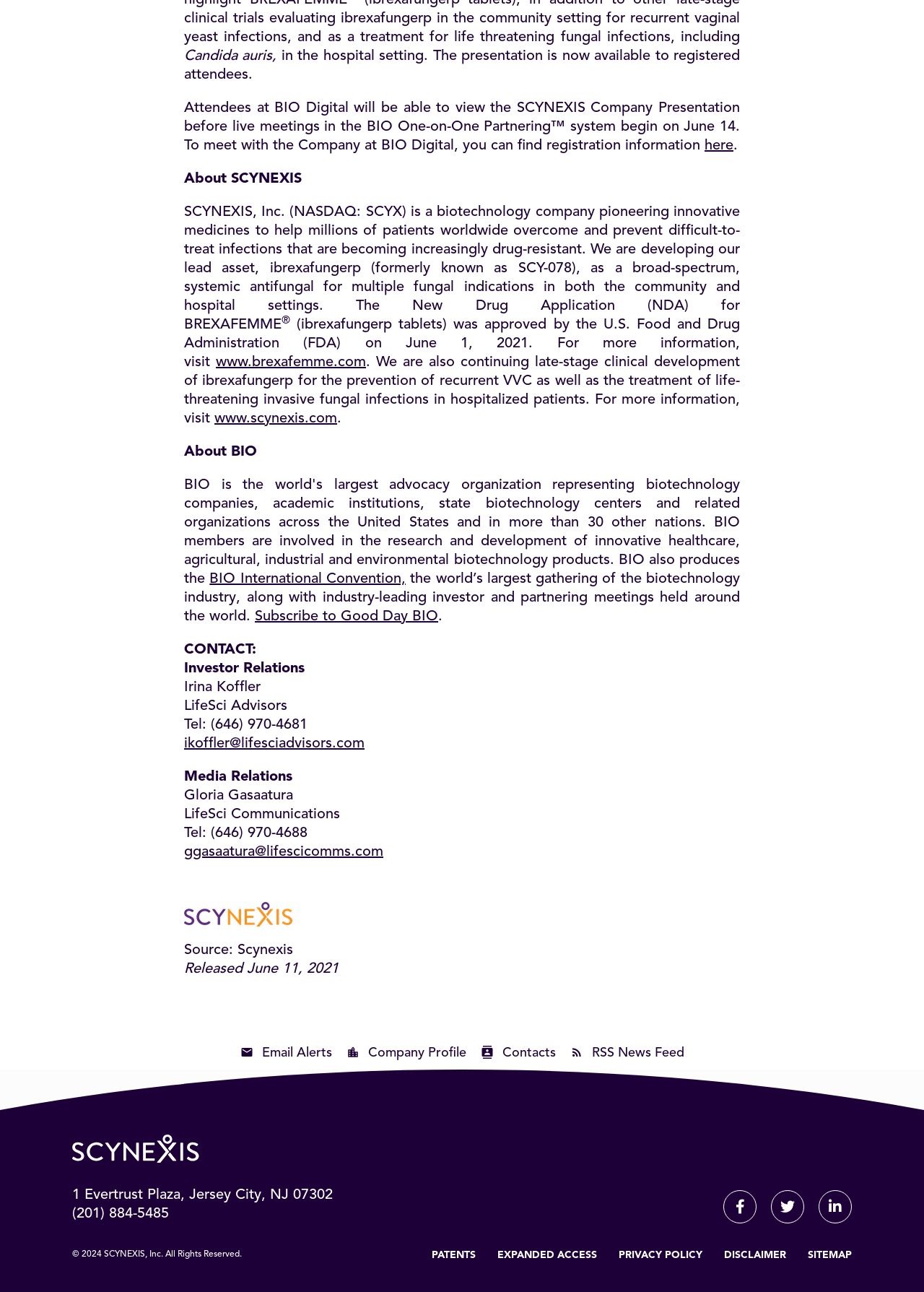Determine the bounding box coordinates for the area you should click to complete the following instruction: "View the company address on the map".

None